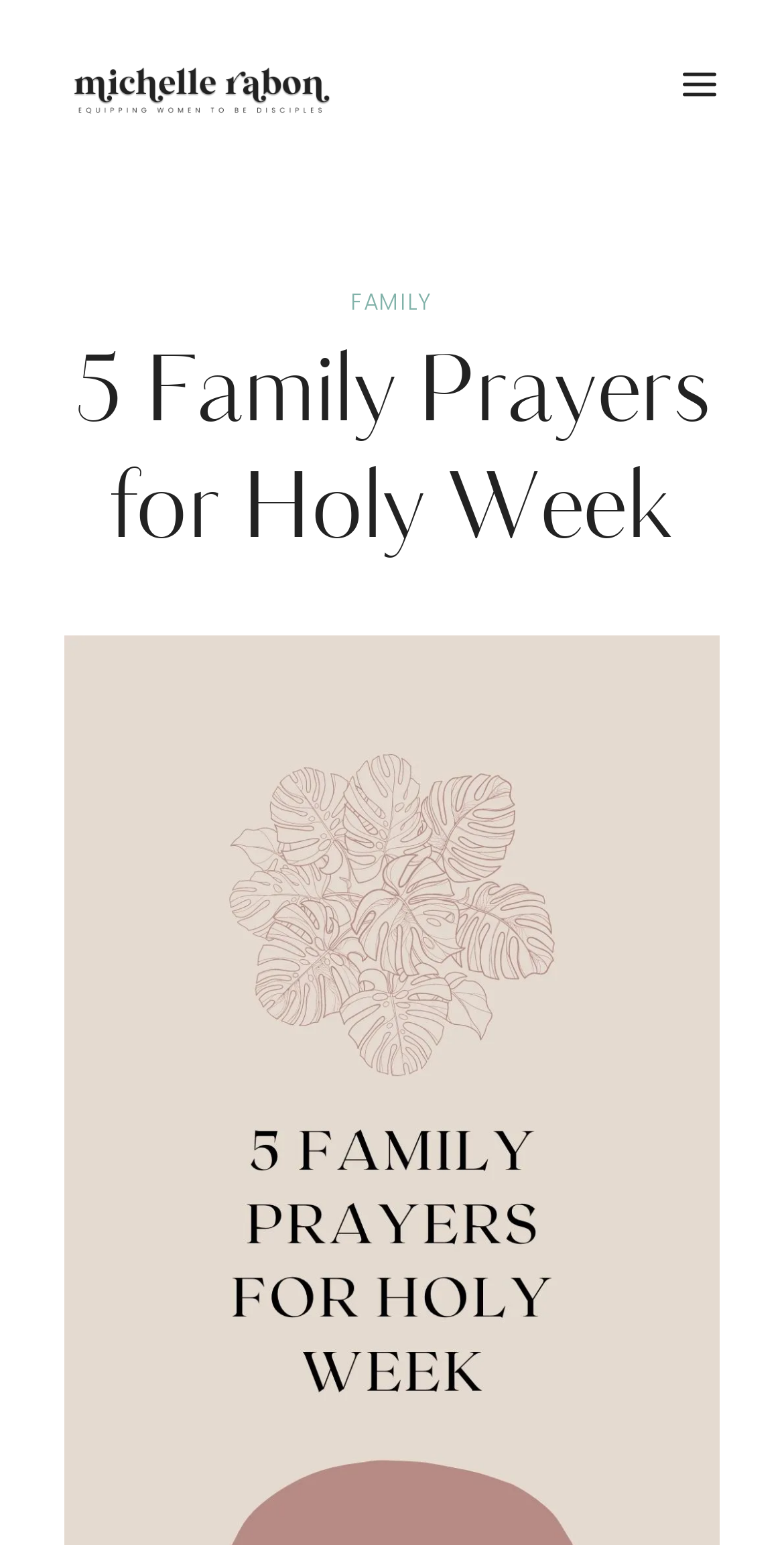Please study the image and answer the question comprehensively:
What is the topic of the prayers?

The topic of the prayers can be determined by looking at the heading, which says '5 Family Prayers for Holy Week'. This suggests that the prayers are related to Holy Week.